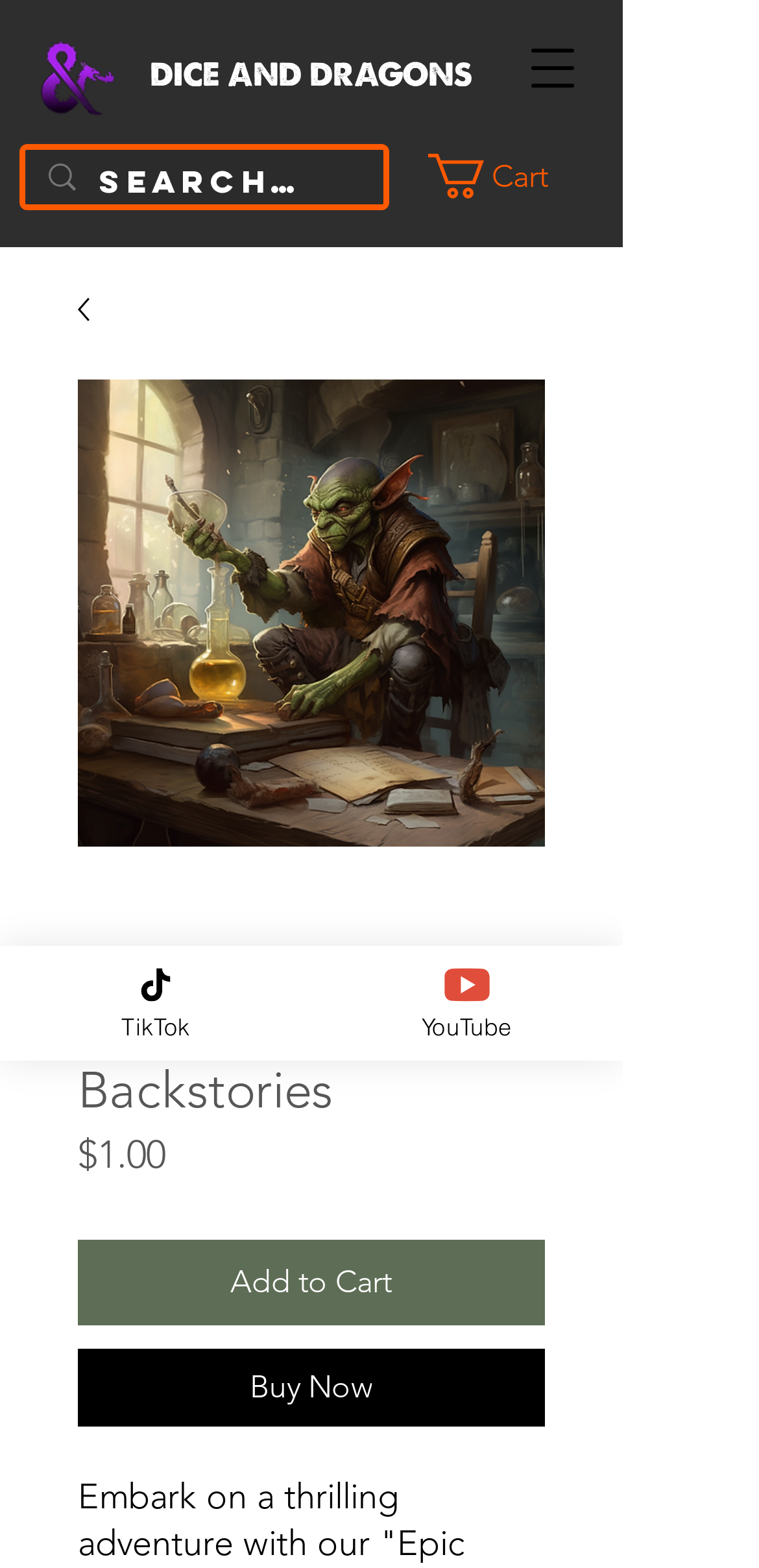Please provide a brief answer to the following inquiry using a single word or phrase:
What is the price of the product?

$1.00